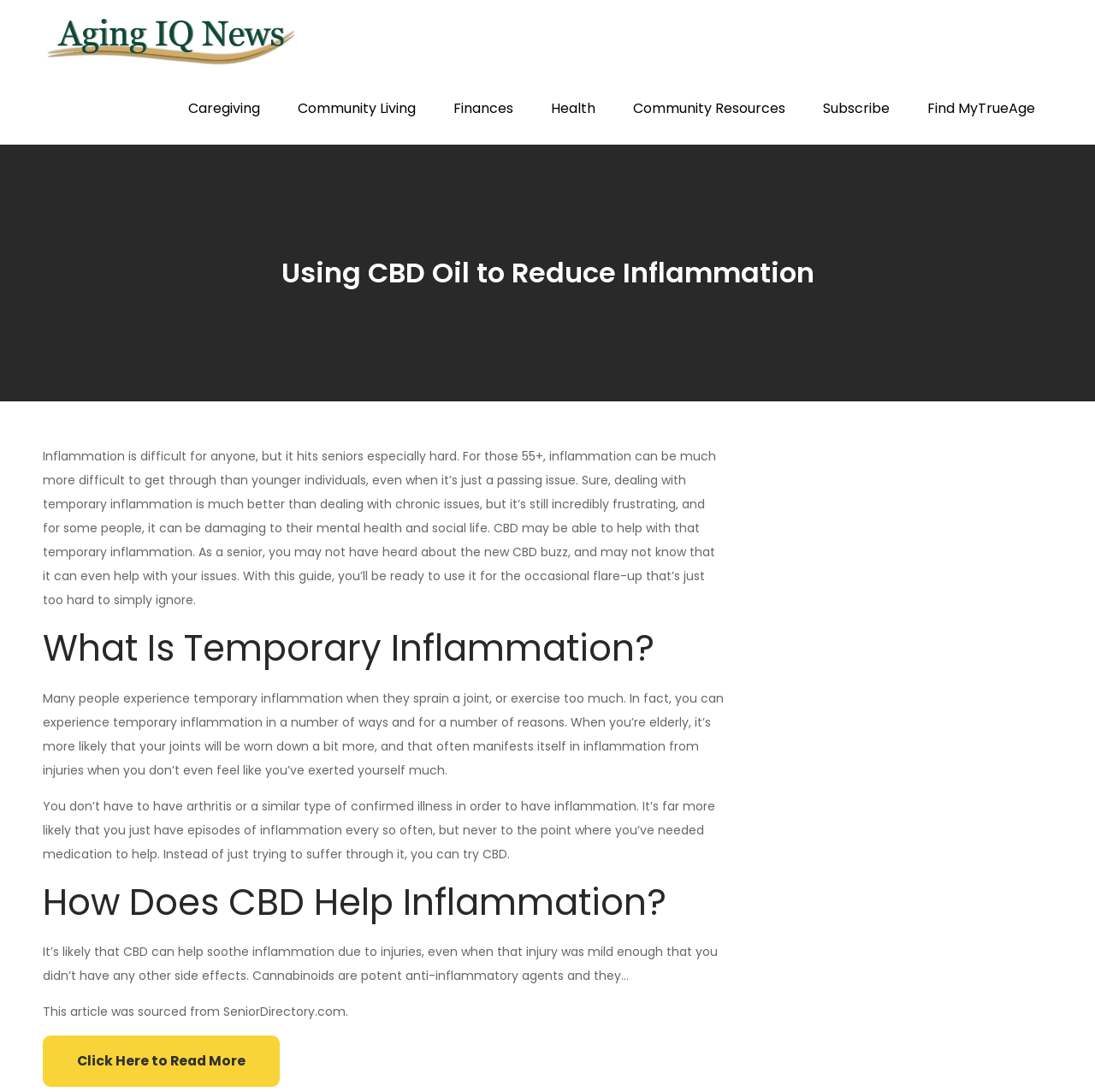What is the main topic of this webpage?
Based on the content of the image, thoroughly explain and answer the question.

The main topic of this webpage is 'Using CBD Oil to Reduce Inflammation' because the heading 'Using CBD Oil to Reduce Inflammation' is the most prominent heading on the webpage, and the content below it discusses the topic of using CBD oil to reduce inflammation, especially for seniors.